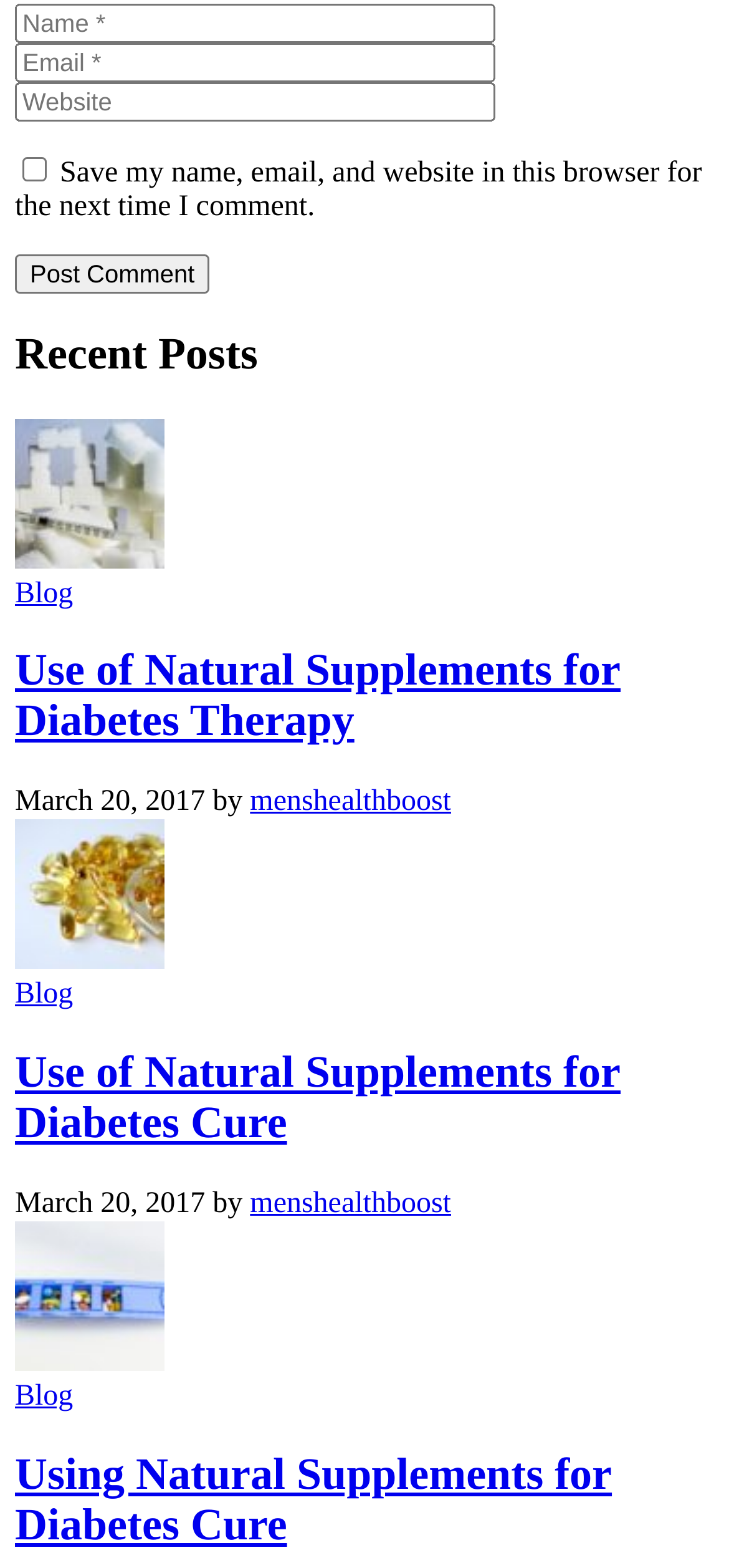Please identify the bounding box coordinates of the clickable area that will allow you to execute the instruction: "Read the Use of Natural Supplements for Diabetes Therapy article".

[0.021, 0.413, 0.851, 0.476]